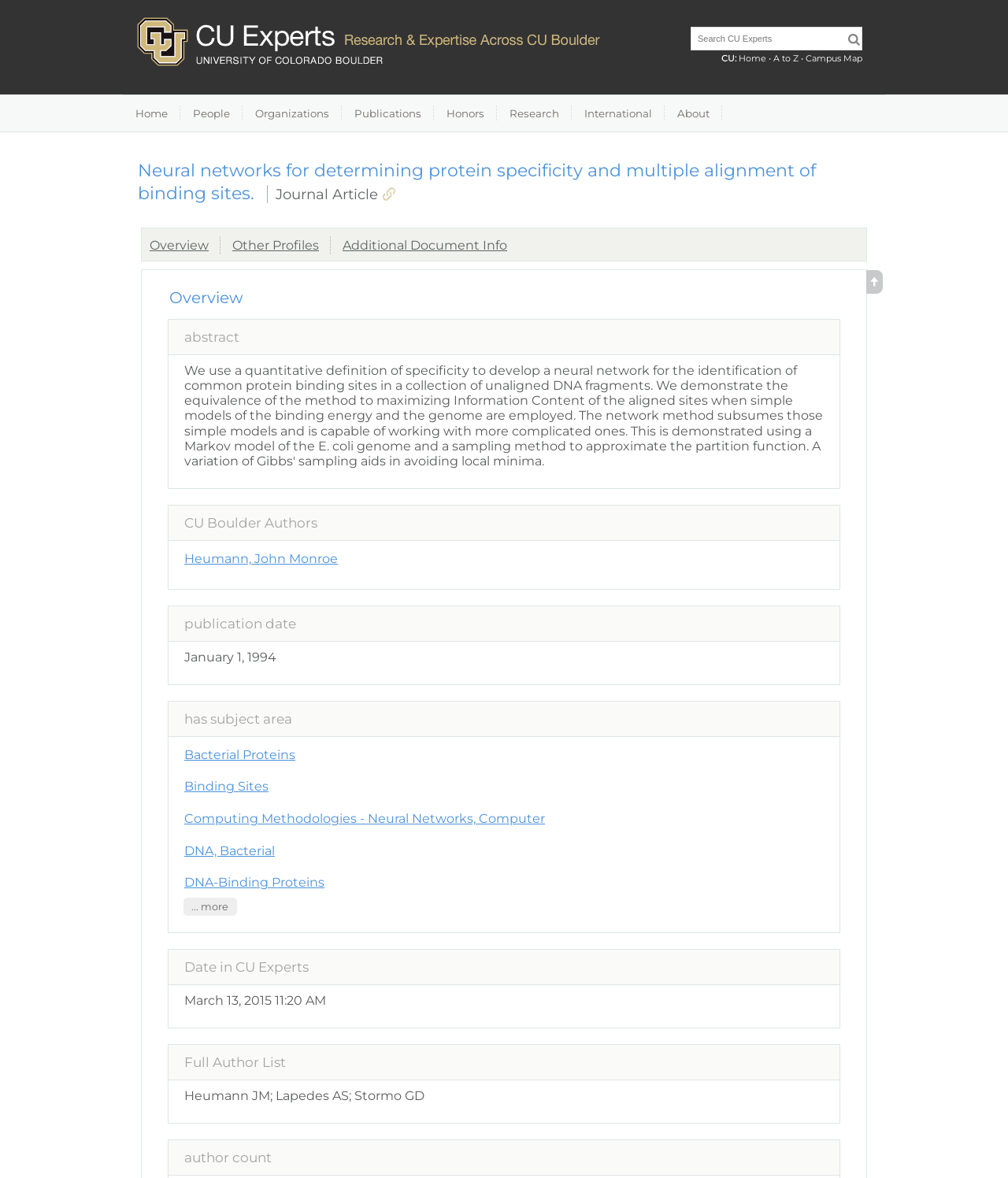What is the date of the publication mentioned on the webpage?
Based on the screenshot, respond with a single word or phrase.

January 1, 1994